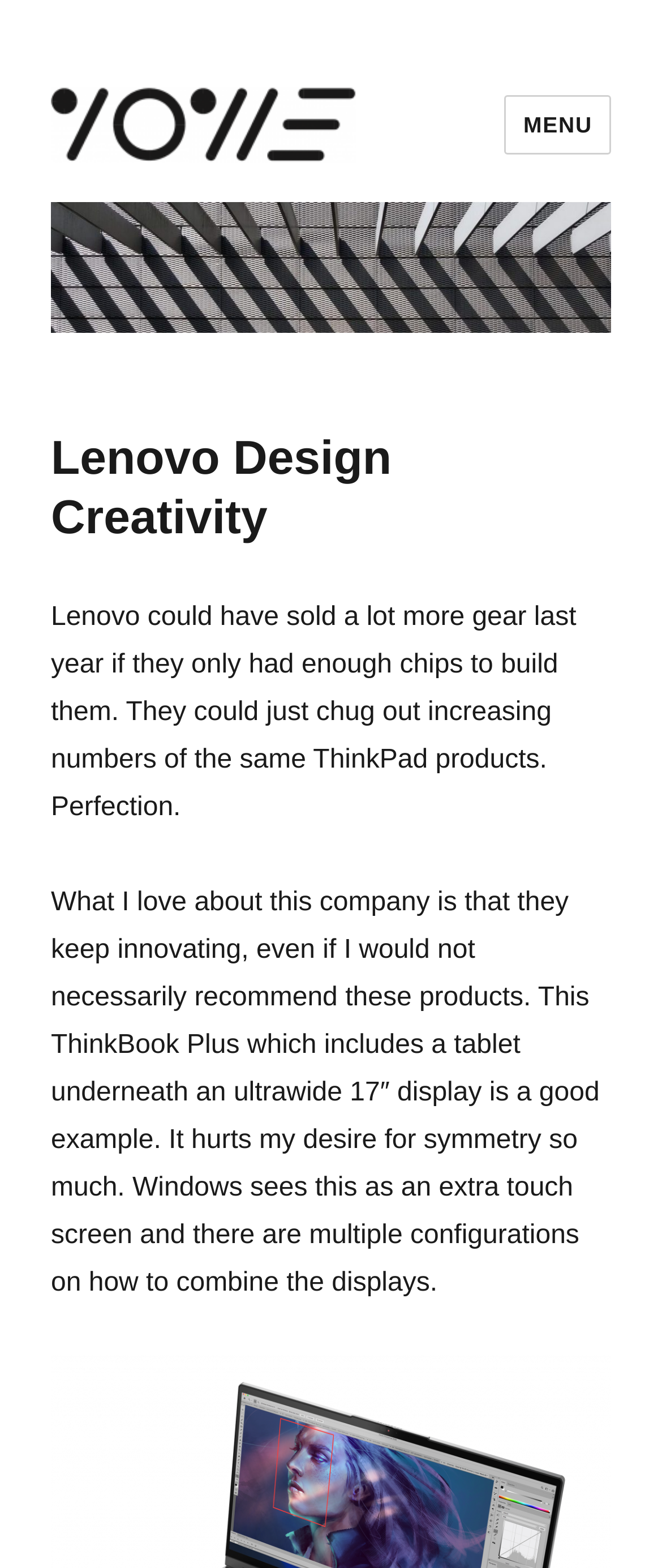What is the author's opinion about Lenovo's products?
Answer the question with a single word or phrase by looking at the picture.

Not recommended